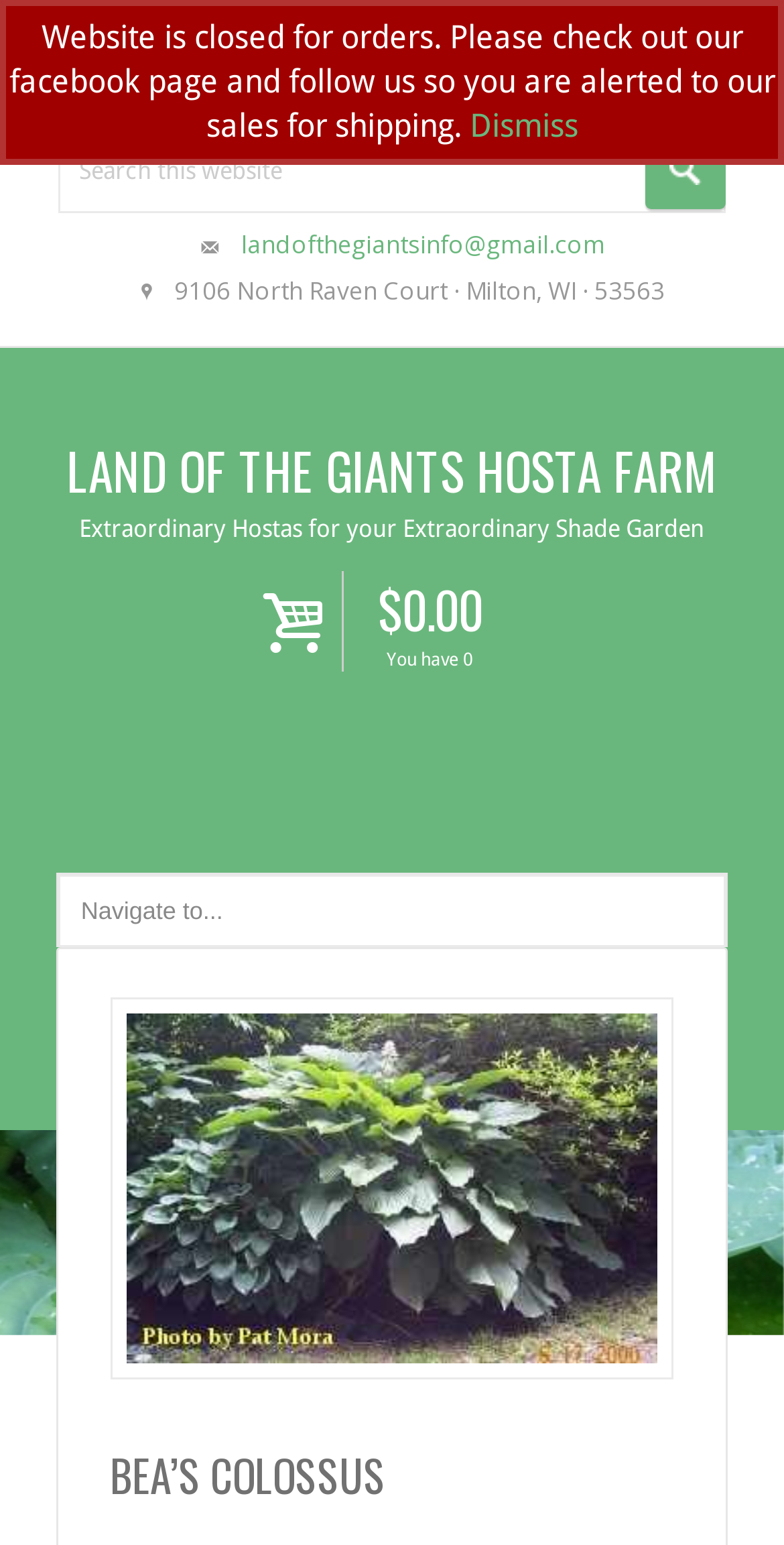Find the bounding box coordinates of the element to click in order to complete this instruction: "Check email". The bounding box coordinates must be four float numbers between 0 and 1, denoted as [left, top, right, bottom].

[0.09, 0.02, 0.154, 0.039]